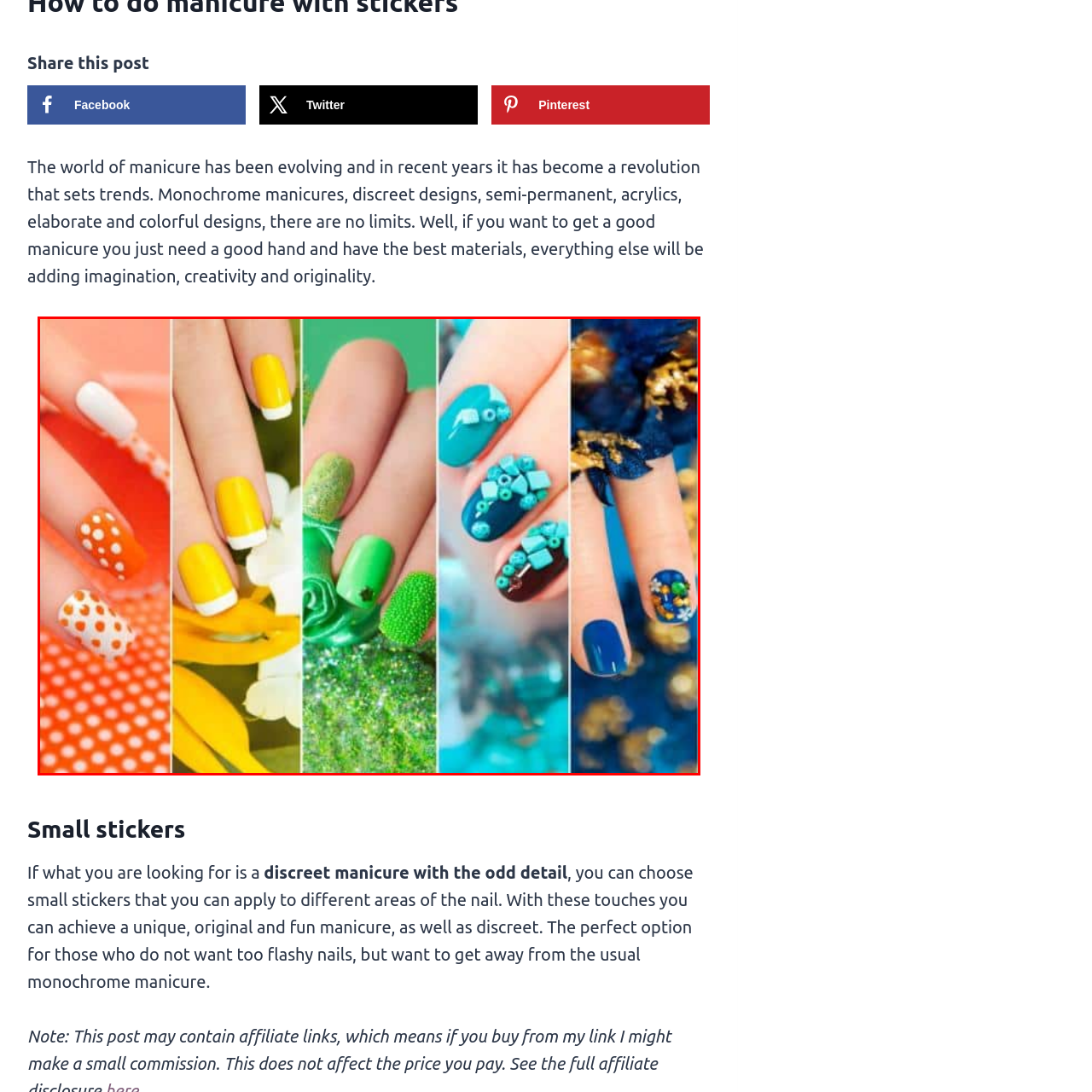Articulate a detailed description of the image enclosed by the red outline.

The image showcases an array of stunning manicure designs that highlight creativity and color. From left to right, it features:

1. **White and Orange Polka Dots**: A playful design with orange dots on a white background, perfect for a fun and cheerful look.
2. **Bright Yellow with White Accents**: This bold yellow manicure is complemented by a white tip, embodying a sunny and vibrant style.
3. **Sparkling Green**: A fresh green style adorned with glitter, showcasing the beauty of seasonal colors.
4. **Teal and Decorative Elements**: An elegant teal manicure embellished with various decorative pieces, demonstrating intricate craftsmanship.
5. **Deep Blue and Floral Accents**: A rich blue polish adorned with floral details creates a sophisticated and eye-catching appearance.

These designs reflect the latest trends in nail art, emphasizing the importance of imagination and originality in creating unique manicures.